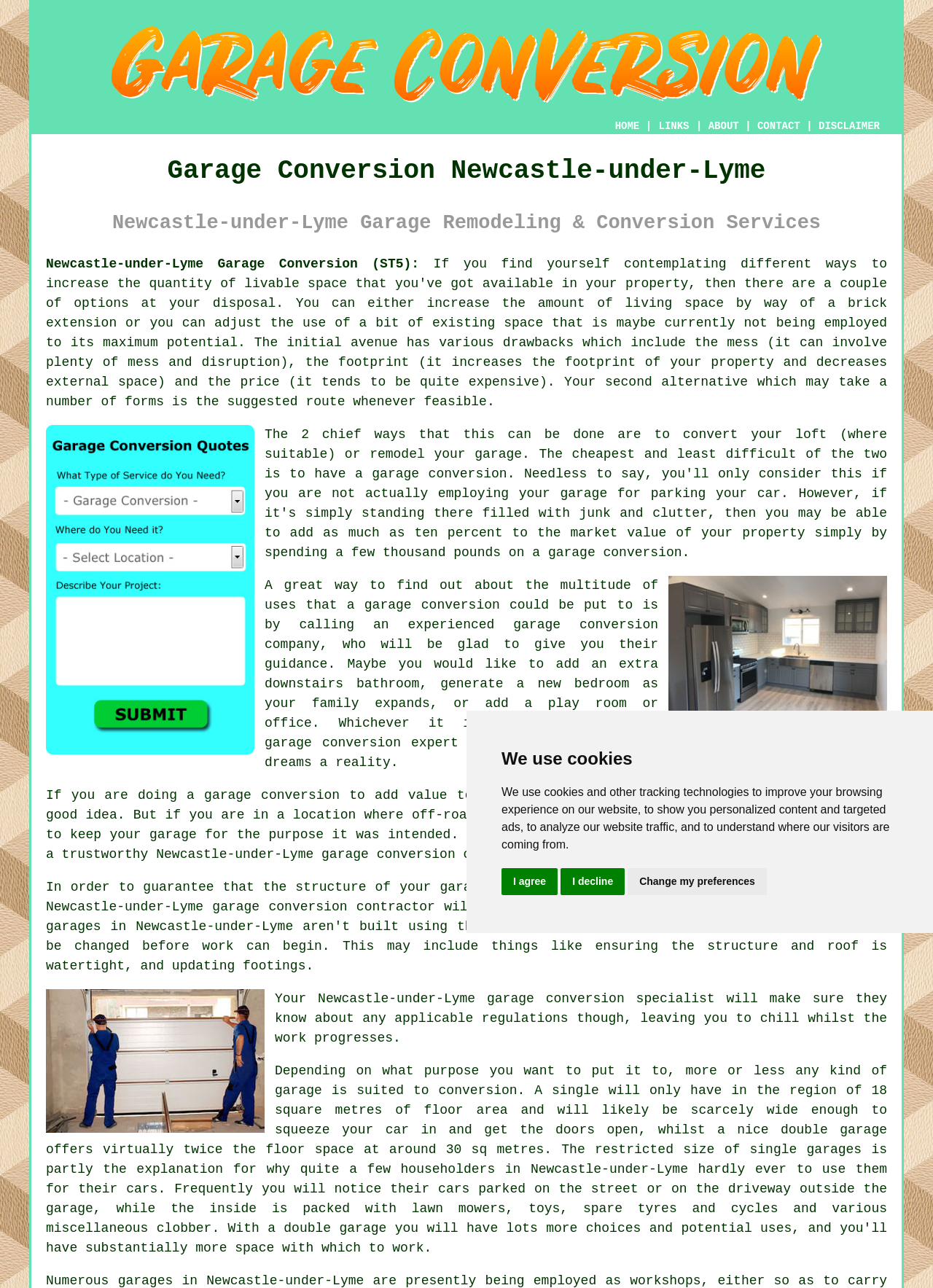Given the description "Change my preferences", determine the bounding box of the corresponding UI element.

[0.673, 0.674, 0.822, 0.695]